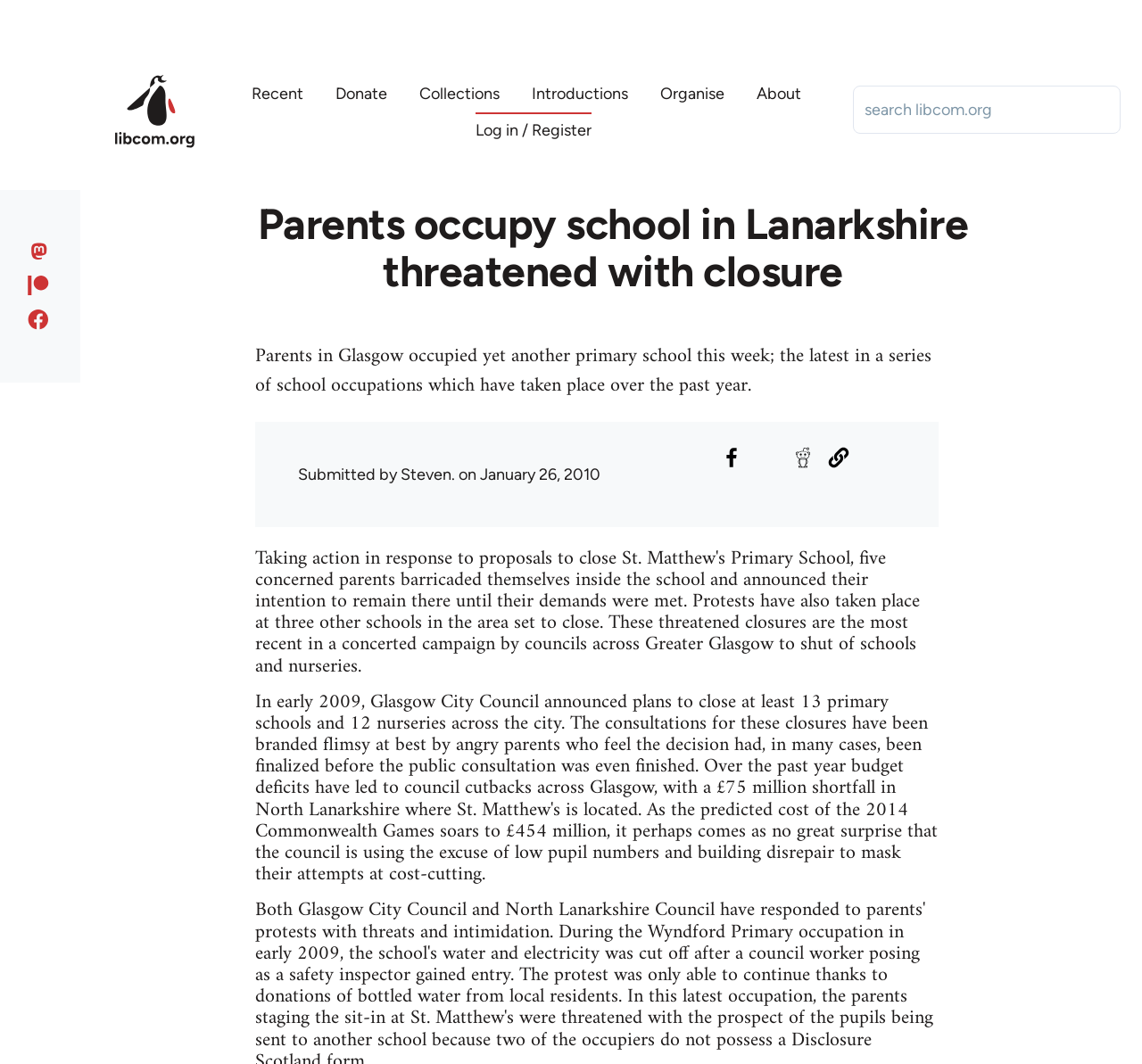Determine the bounding box coordinates of the UI element described by: "Donate".

[0.294, 0.049, 0.339, 0.102]